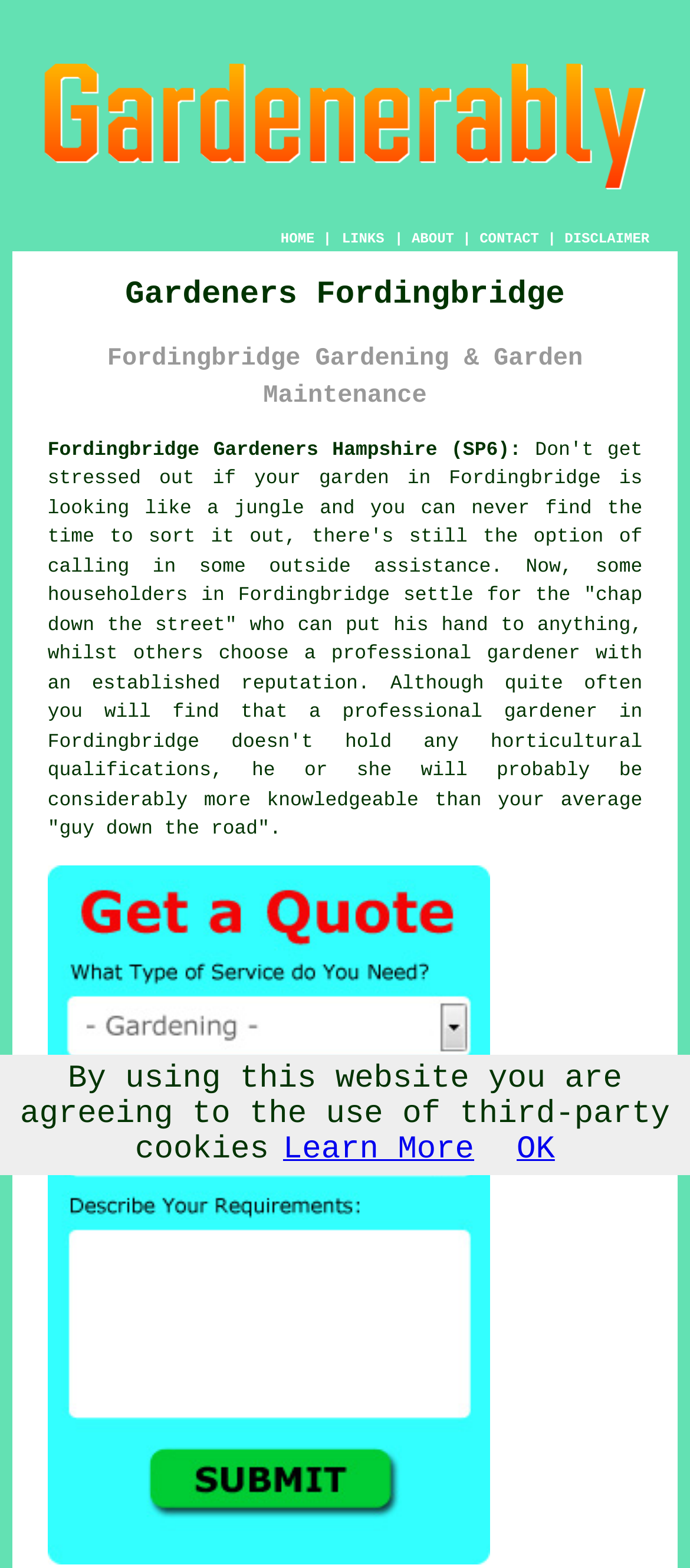Using the information shown in the image, answer the question with as much detail as possible: What type of professional is being discussed in the paragraph?

The paragraph discusses the option of seeking outside assistance for gardening in Fordingbridge, and specifically mentions a professional gardener with an established reputation, indicating that the type of professional being discussed is a gardener.